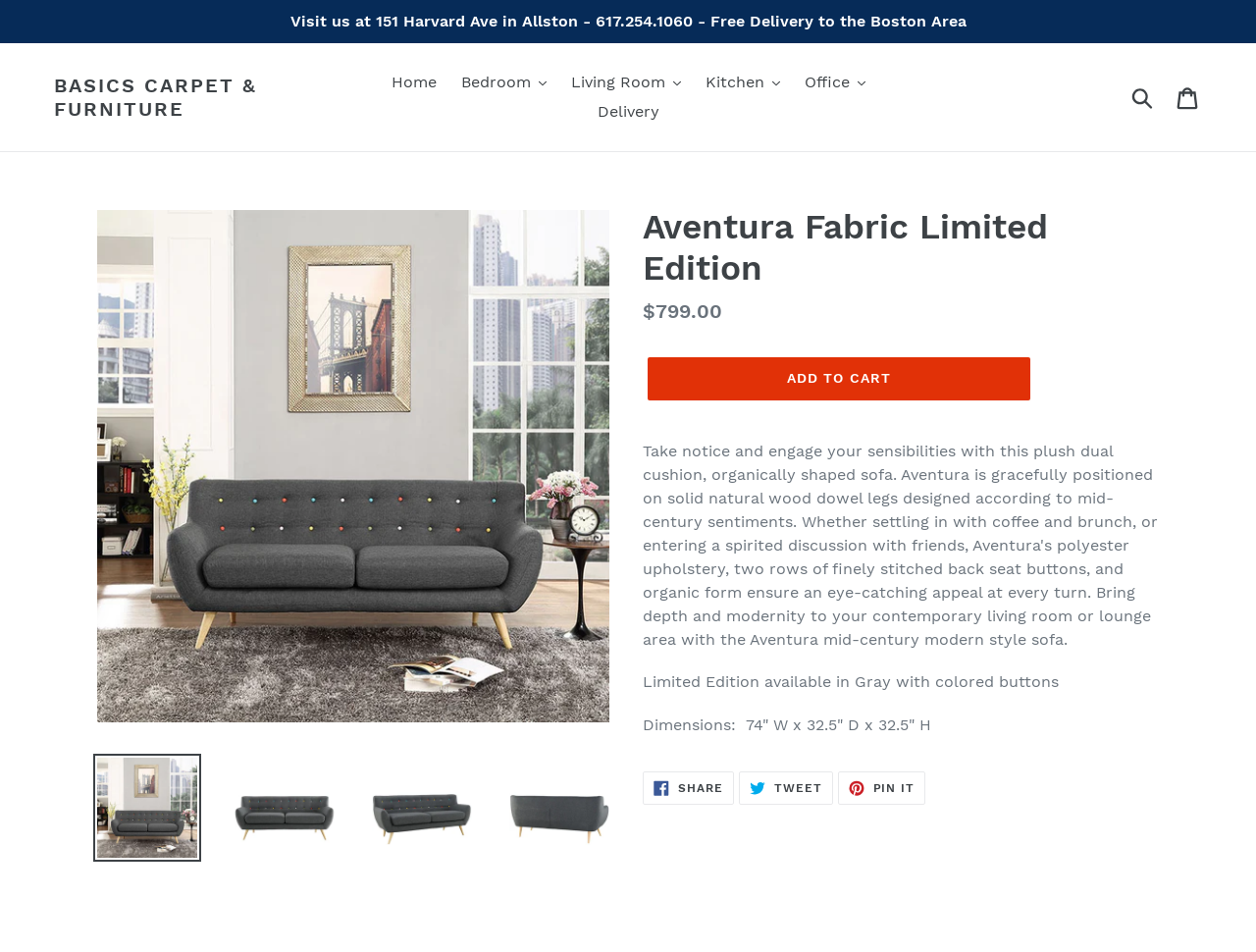What is the material of the legs of the Aventura Fabric Limited Edition?
Please provide an in-depth and detailed response to the question.

I inferred this from the meta description, which mentions 'solid natural wood dowel legs designed according to mid-century sentiments'.